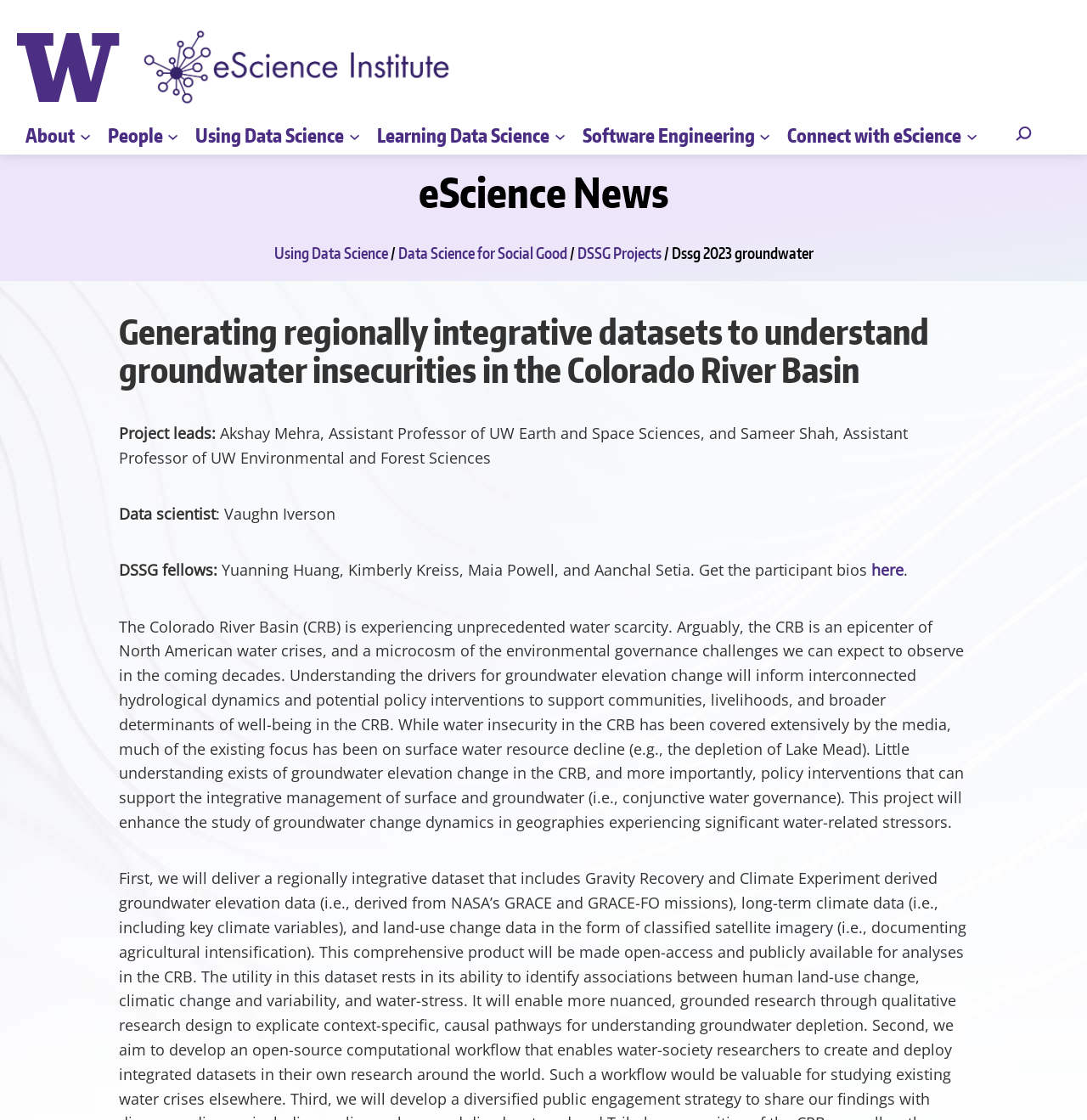Answer the question below with a single word or a brief phrase: 
What is the project about?

Groundwater insecurities in the Colorado River Basin